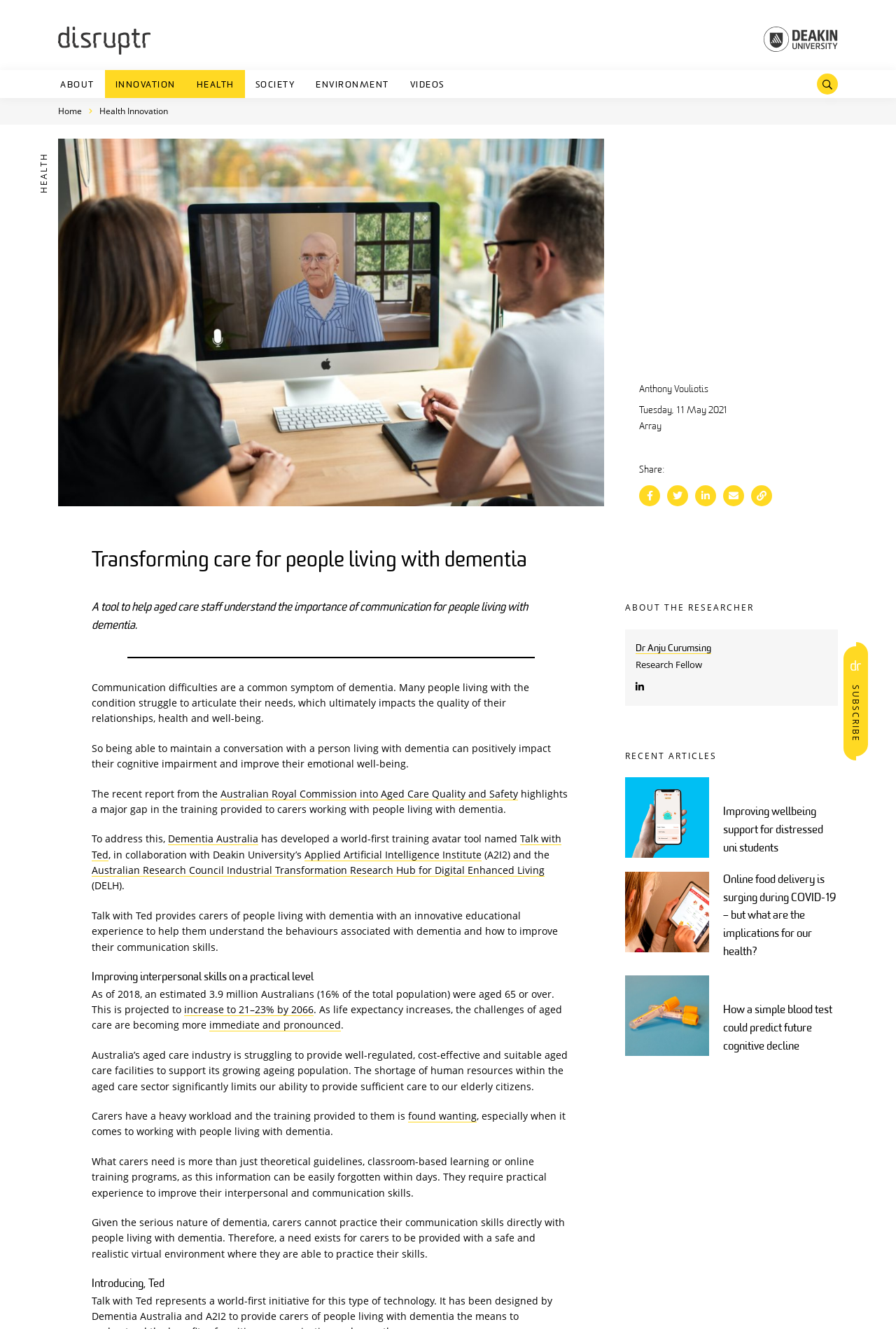What is the name of the research fellow mentioned on the webpage?
Please use the visual content to give a single word or phrase answer.

Dr Anju Curumsing